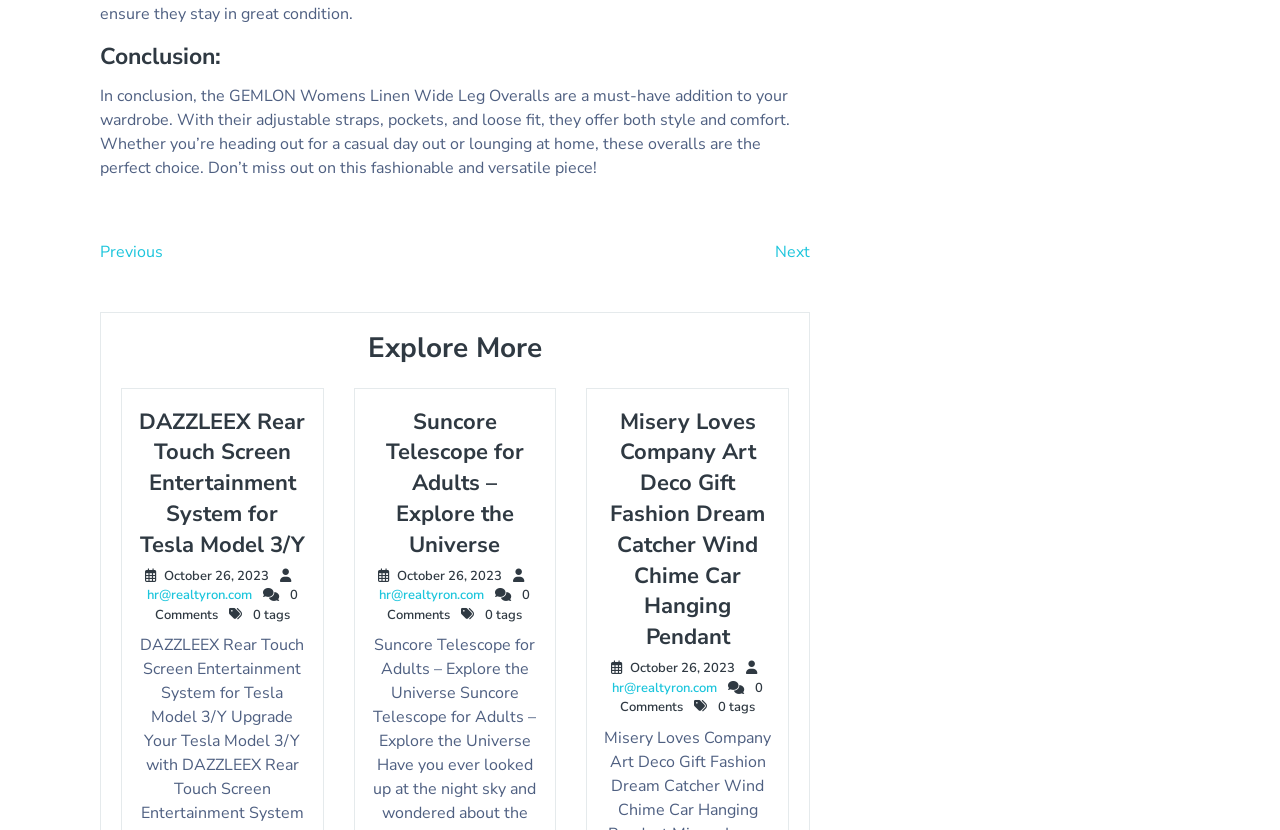Highlight the bounding box coordinates of the region I should click on to meet the following instruction: "Check the Misery Loves Company Art Deco Gift".

[0.471, 0.488, 0.603, 0.784]